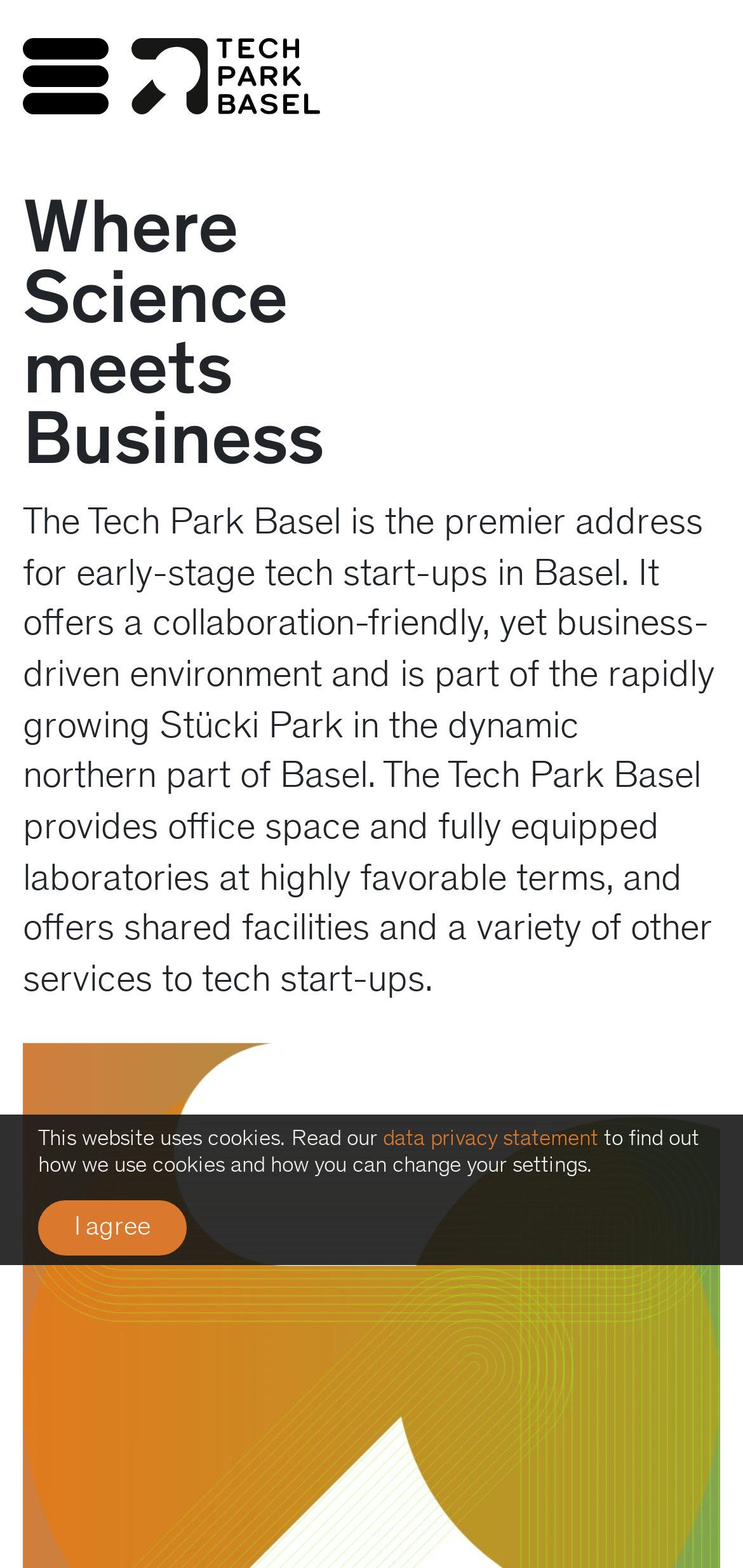Refer to the screenshot and give an in-depth answer to this question: What is provided to tech startups at Tech Park Basel?

According to the webpage, Tech Park Basel provides office space and fully equipped laboratories to tech startups, along with shared facilities and other services.